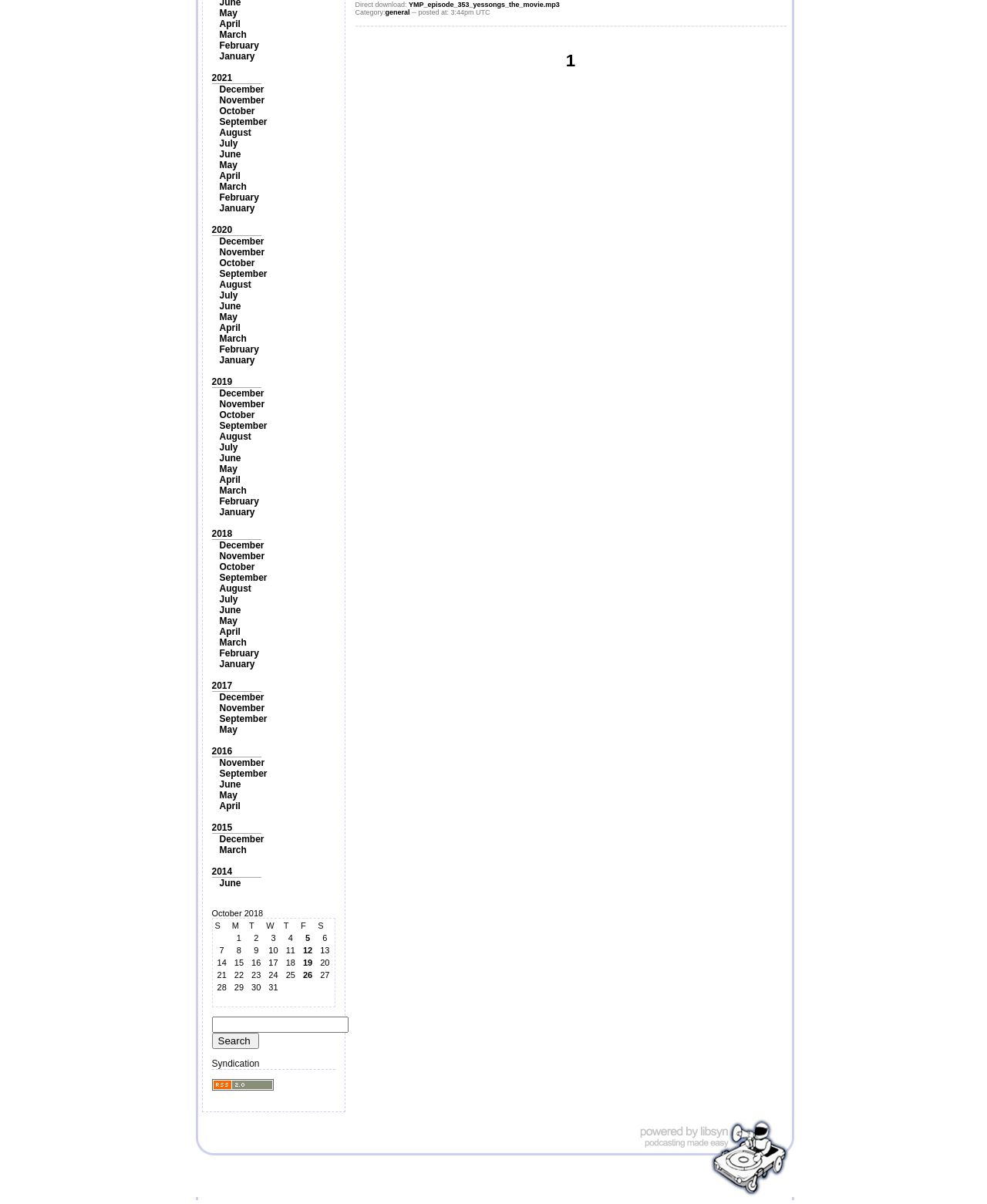Using the given description, provide the bounding box coordinates formatted as (top-left x, top-left y, bottom-right x, bottom-right y), with all values being floating point numbers between 0 and 1. Description: About us

None